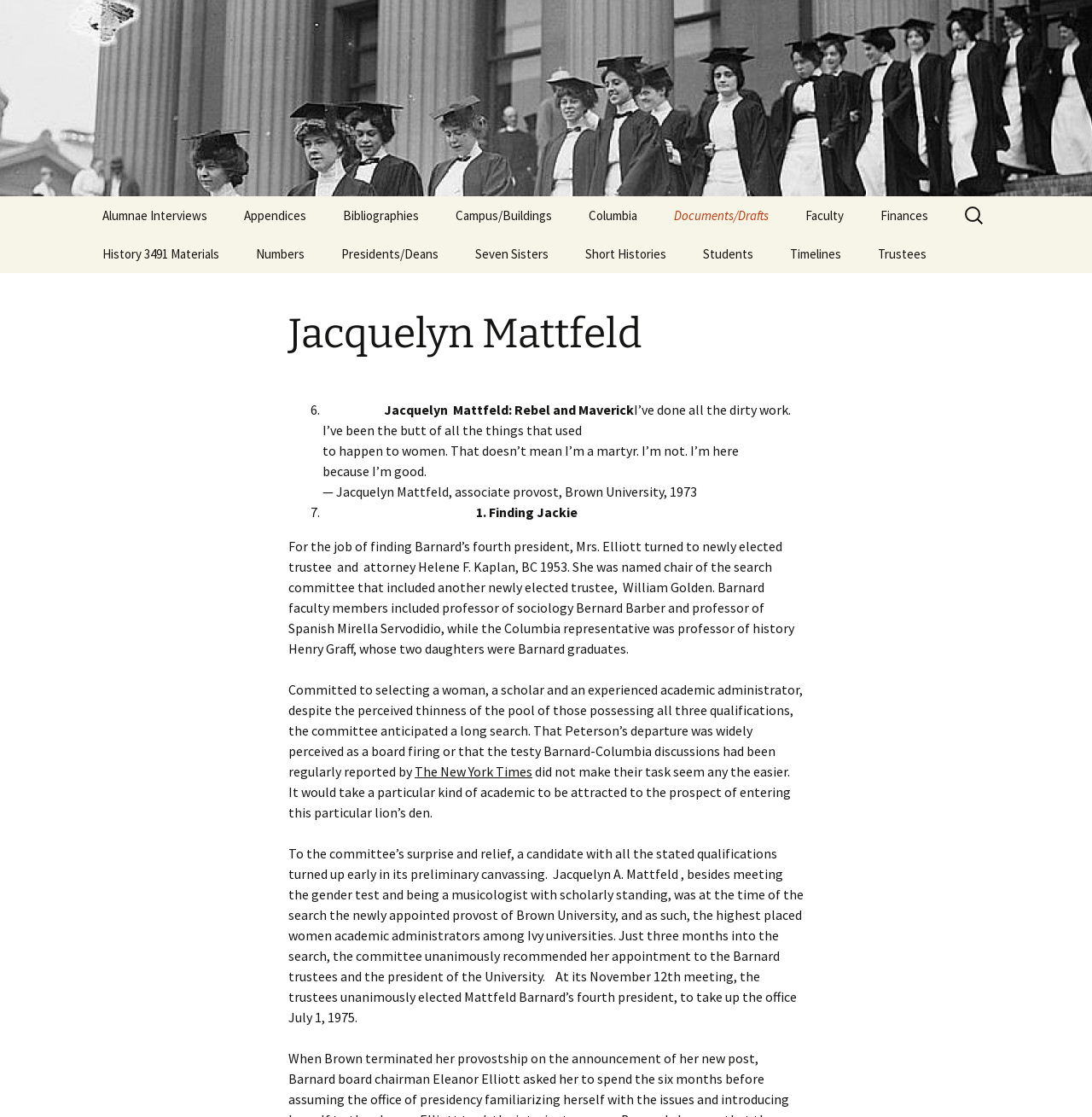Determine the bounding box coordinates of the section I need to click to execute the following instruction: "Go to Appendices". Provide the coordinates as four float numbers between 0 and 1, i.e., [left, top, right, bottom].

[0.208, 0.176, 0.296, 0.21]